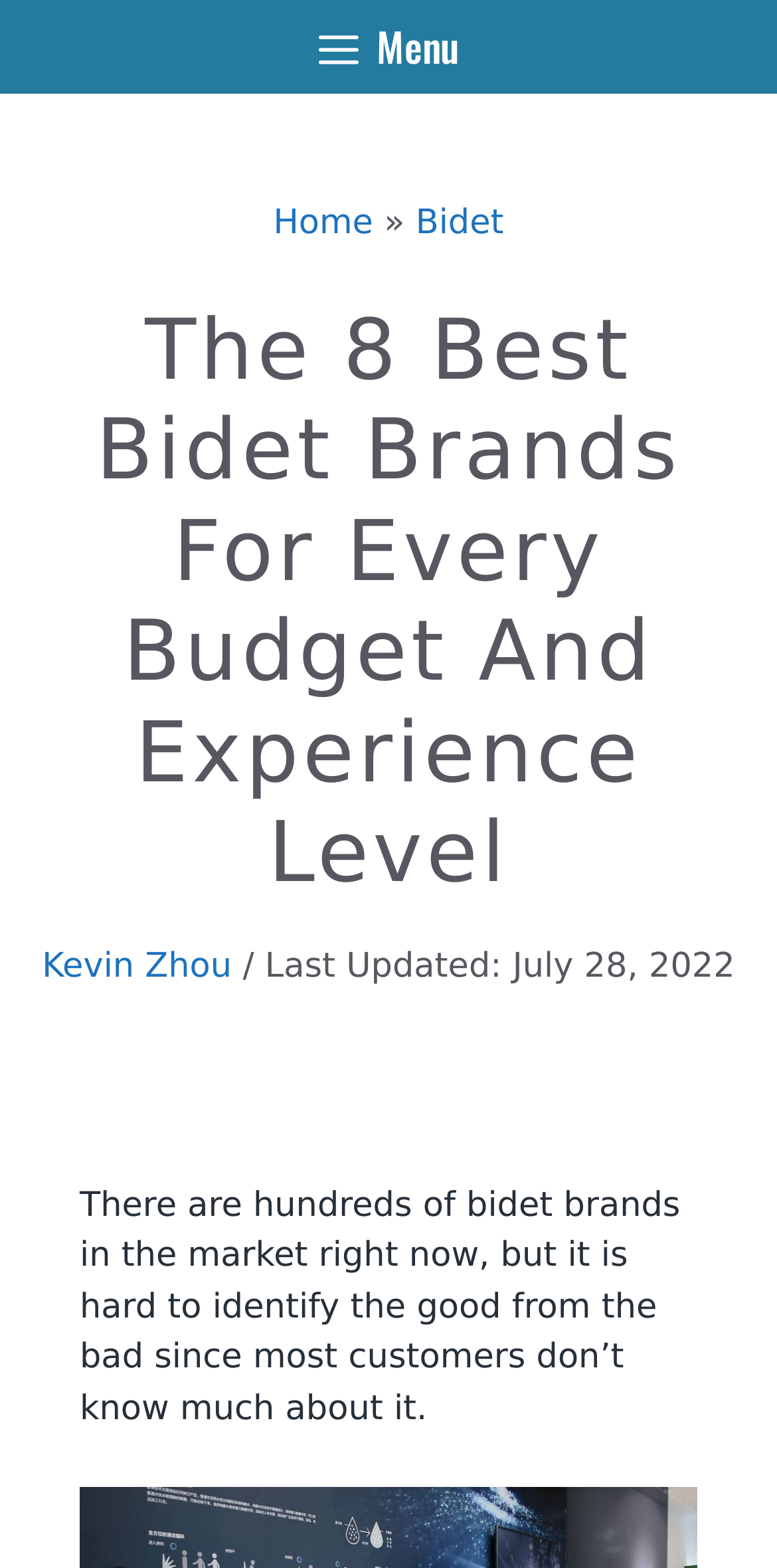Give a concise answer of one word or phrase to the question: 
Who is the author of the webpage content?

Kevin Zhou